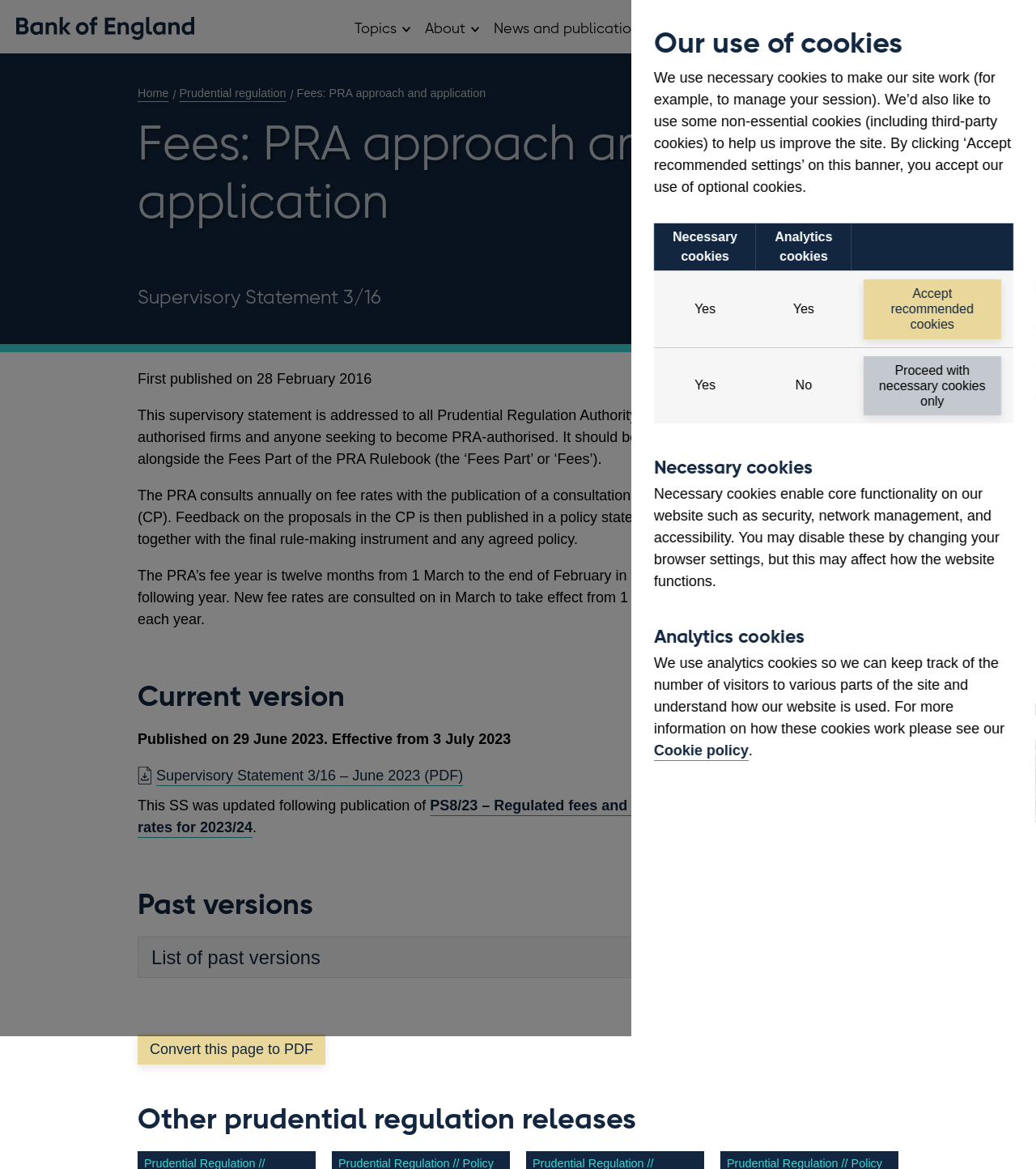Identify the bounding box for the UI element described as: "Convert this page to PDF". The coordinates should be four float numbers between 0 and 1, i.e., [left, top, right, bottom].

[0.133, 0.885, 0.314, 0.911]